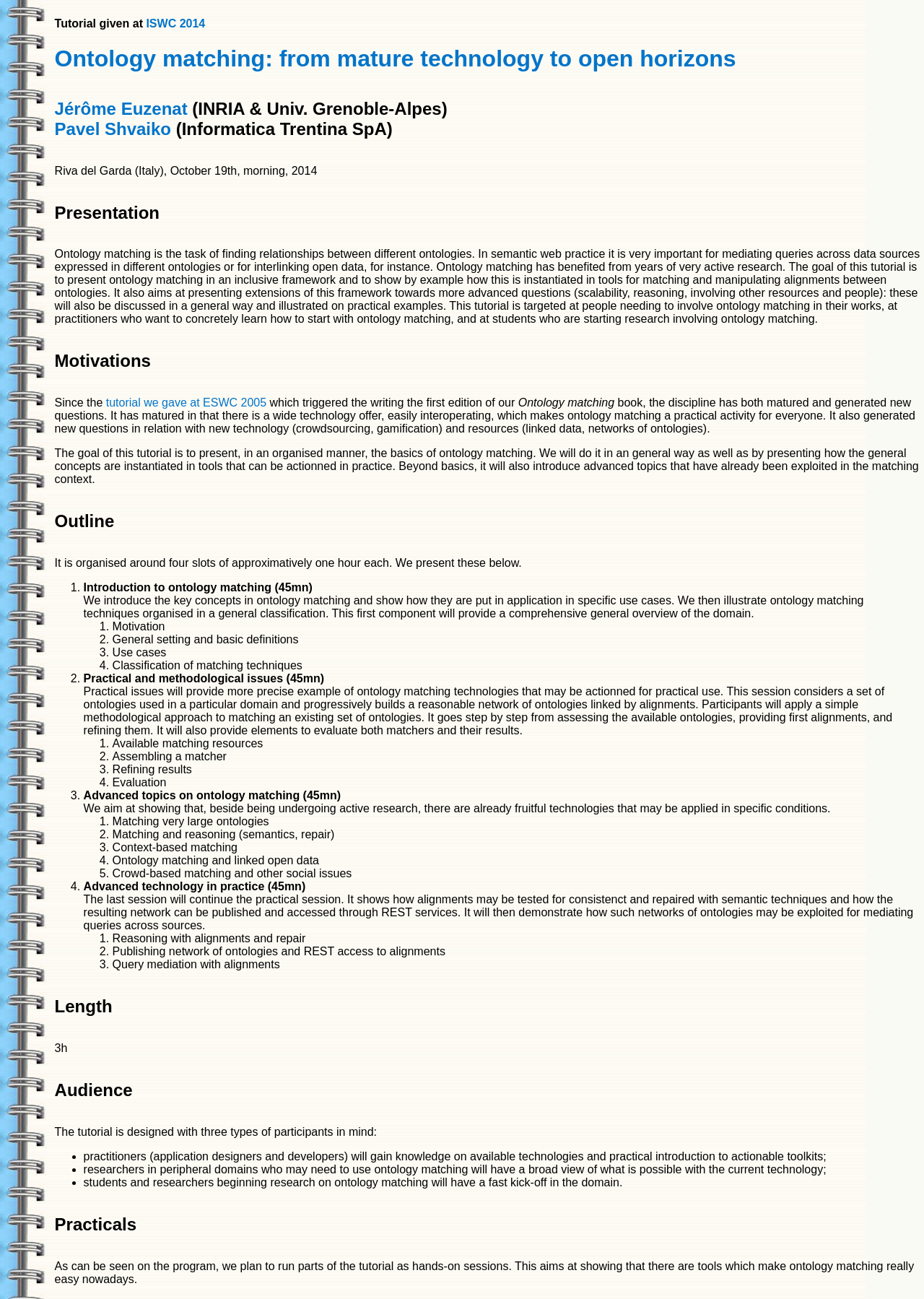Using a single word or phrase, answer the following question: 
Who are the authors of this tutorial?

Jérôme Euzenat and Pavel Shvaiko